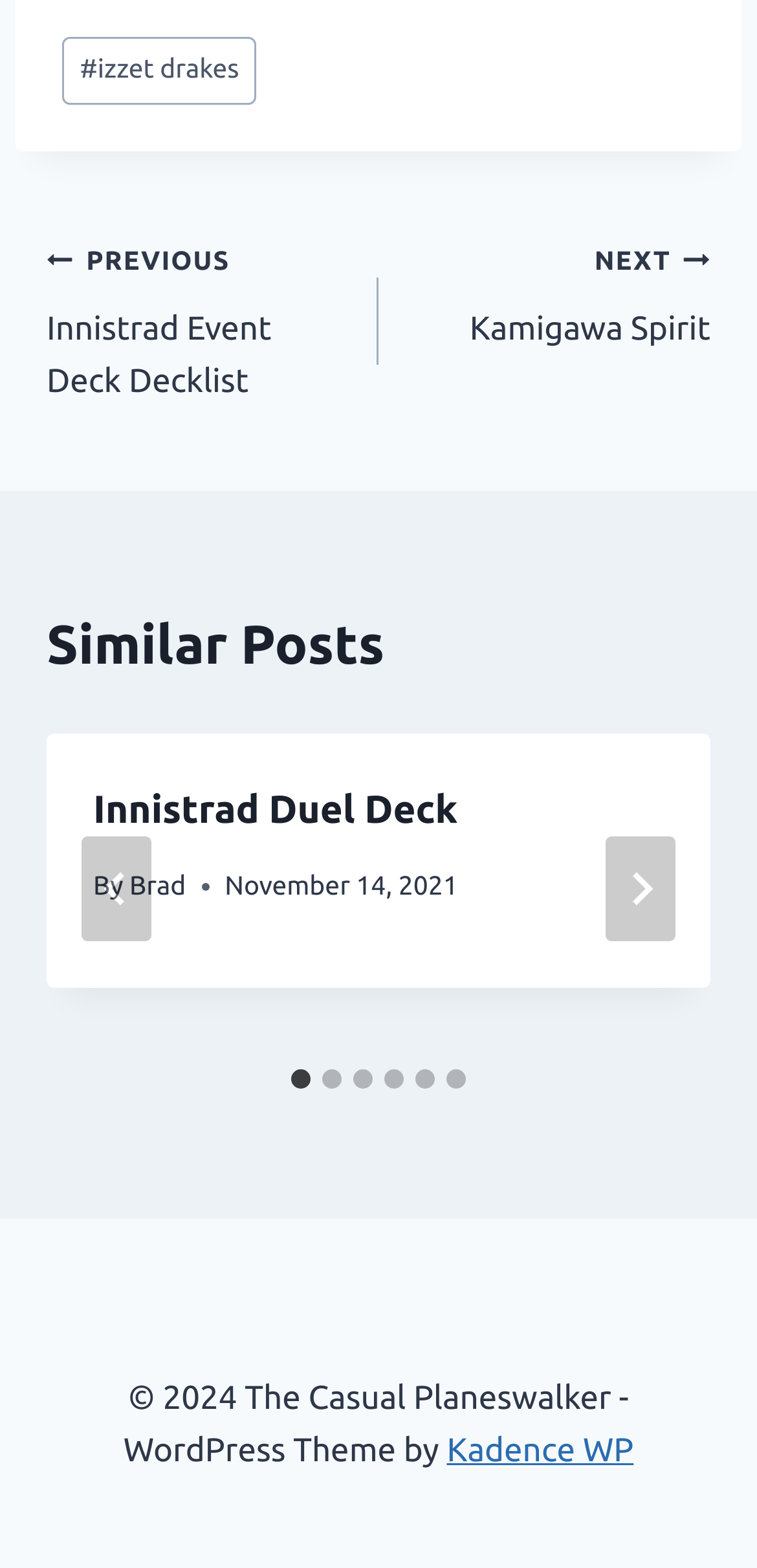How many slides are there in the slider?
Answer the question with as much detail as you can, using the image as a reference.

The number of slides in the slider can be determined by counting the number of tabs in the tablist element, which has a role description 'Select a slide to show'. There are 6 tabs, labeled 'Go to slide 1' to 'Go to slide 6', indicating that there are 6 slides in total.